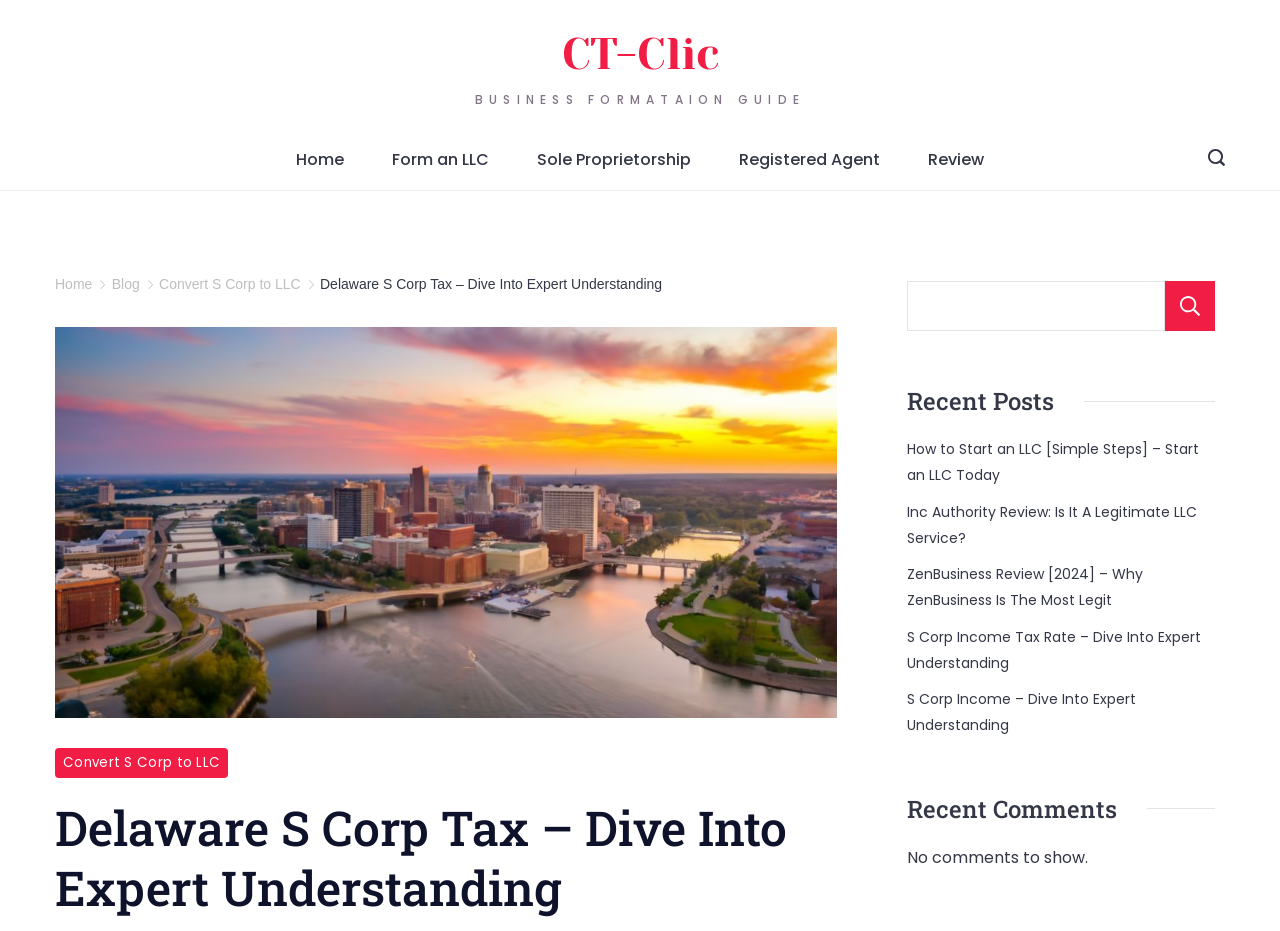Please answer the following question using a single word or phrase: 
What is the current state of the comments section?

No comments